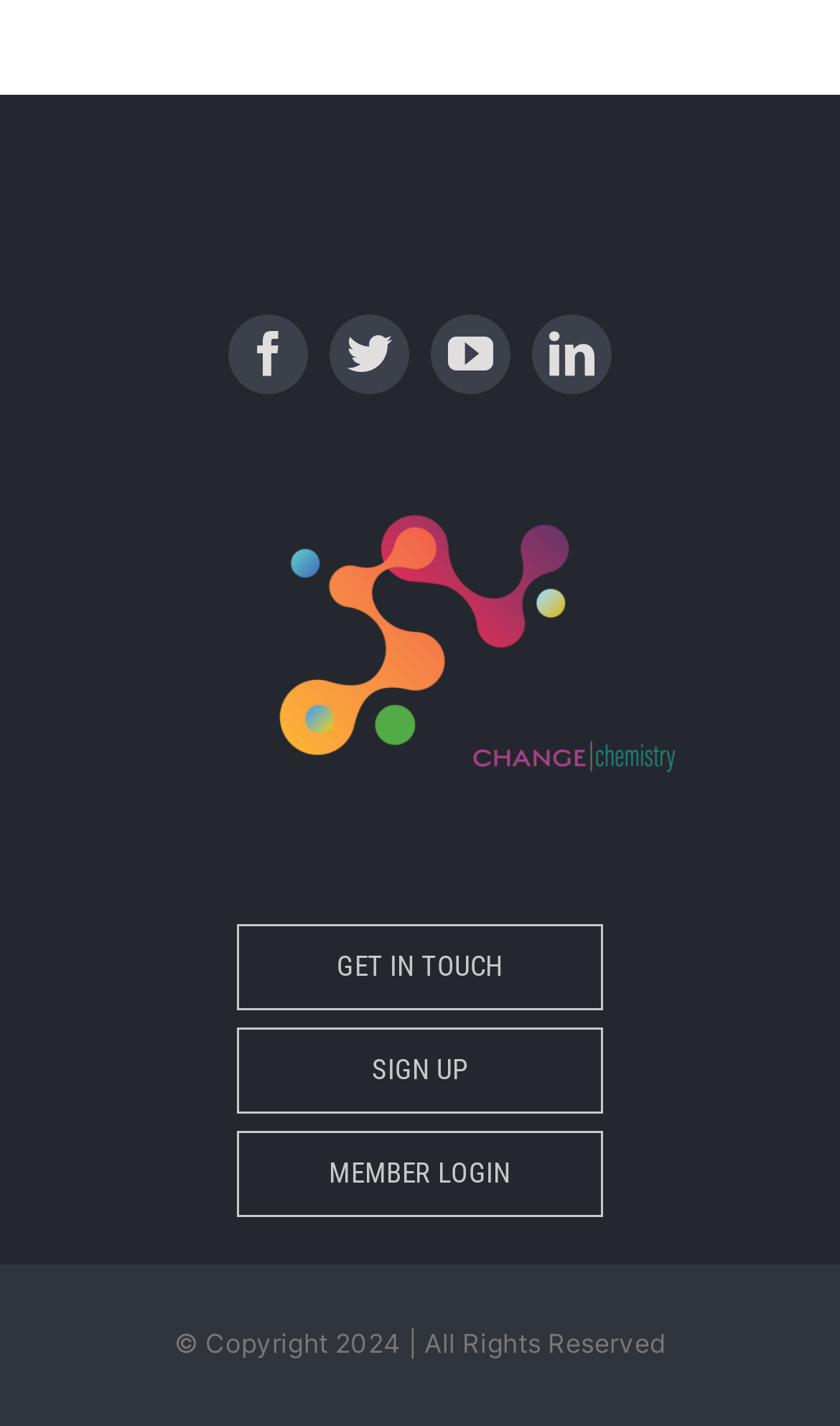Pinpoint the bounding box coordinates of the clickable element to carry out the following instruction: "visit facebook page."

[0.272, 0.221, 0.367, 0.277]